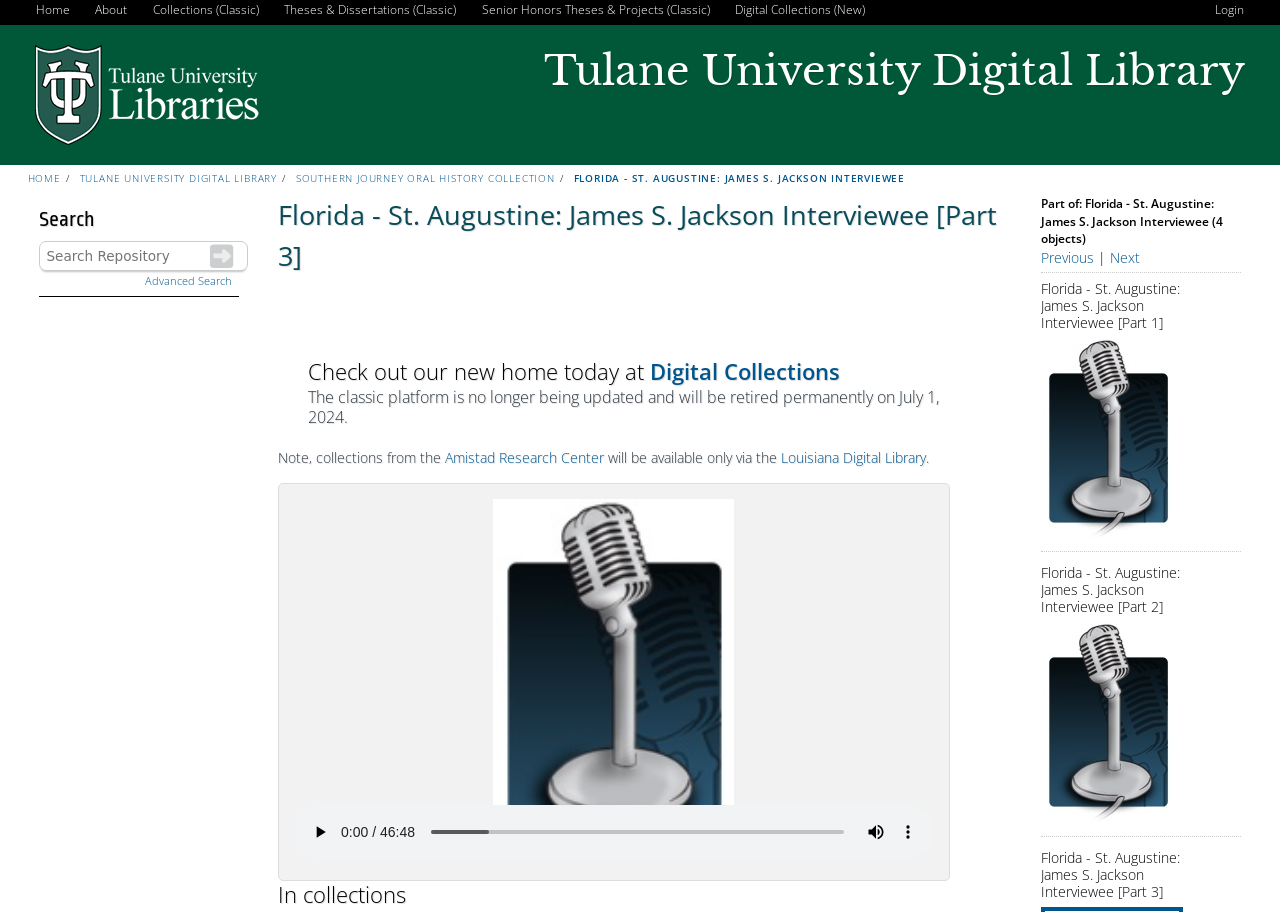How many parts are there in the James S. Jackson Interviewee collection?
Refer to the image and provide a one-word or short phrase answer.

4